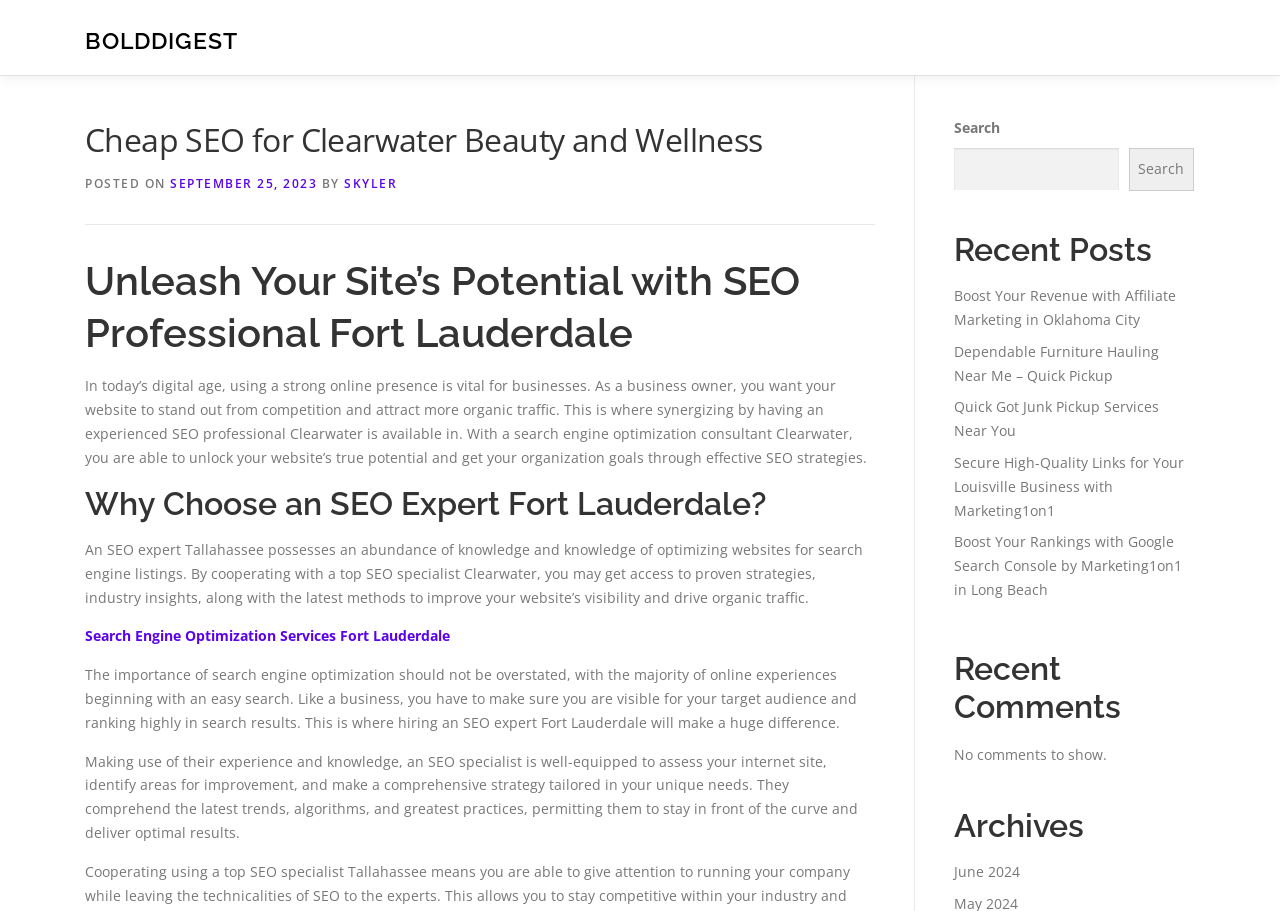Given the element description "September 25, 2023" in the screenshot, predict the bounding box coordinates of that UI element.

[0.133, 0.192, 0.248, 0.211]